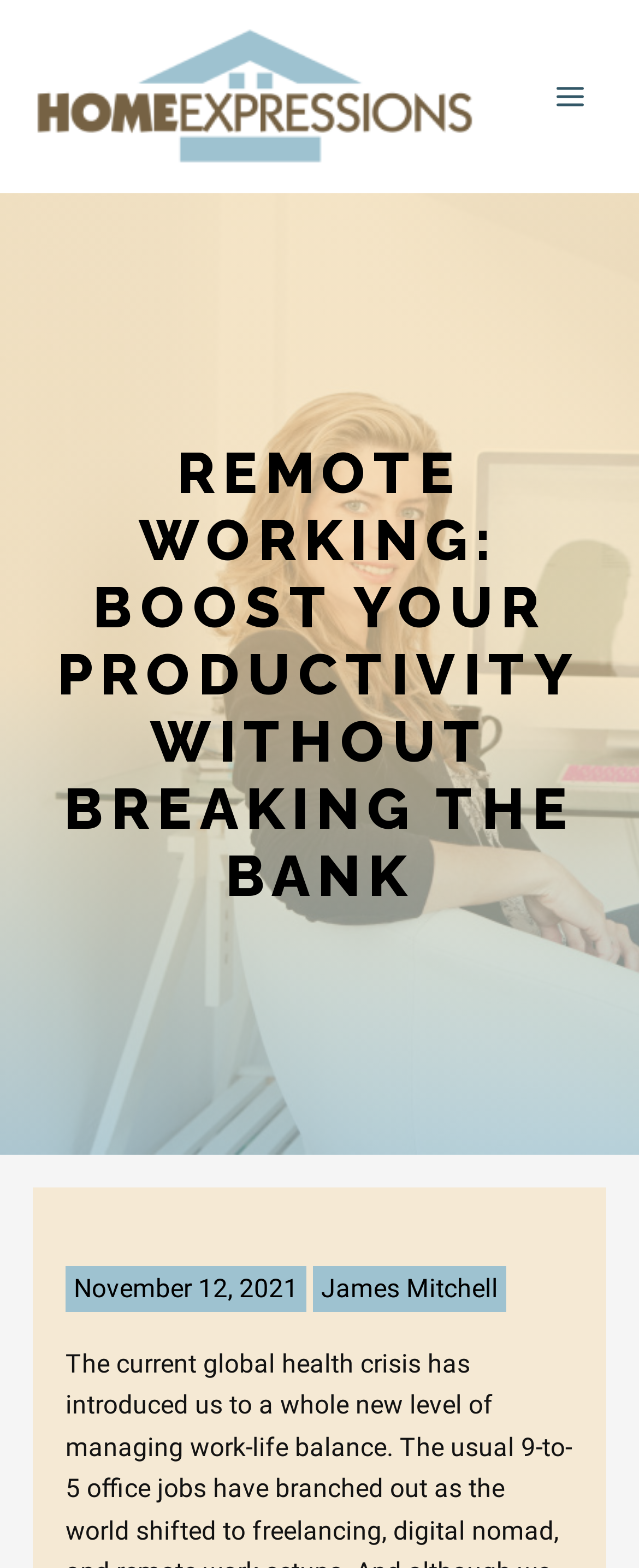What is the position of the logo relative to the main menu button?
Please provide a single word or phrase as your answer based on the image.

Above